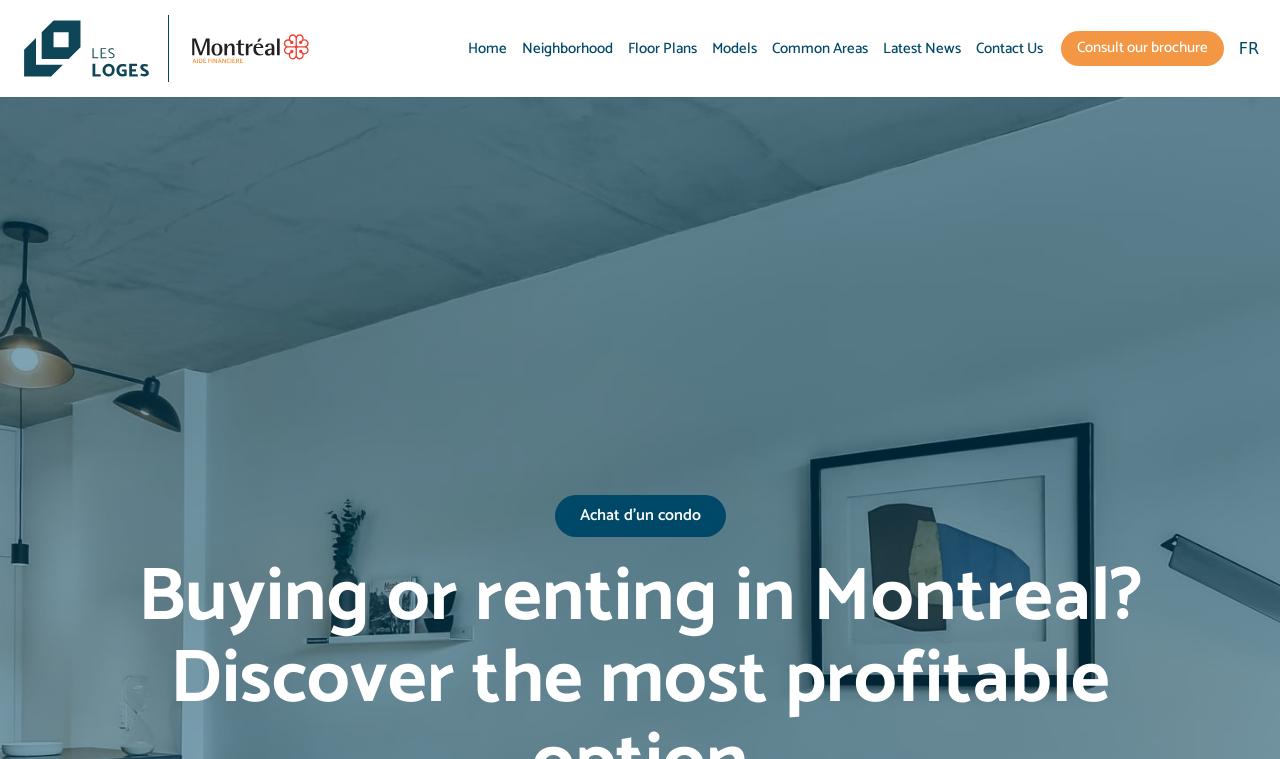Determine the bounding box of the UI component based on this description: "Neighborhood". The bounding box coordinates should be four float values between 0 and 1, i.e., [left, top, right, bottom].

[0.408, 0.034, 0.479, 0.094]